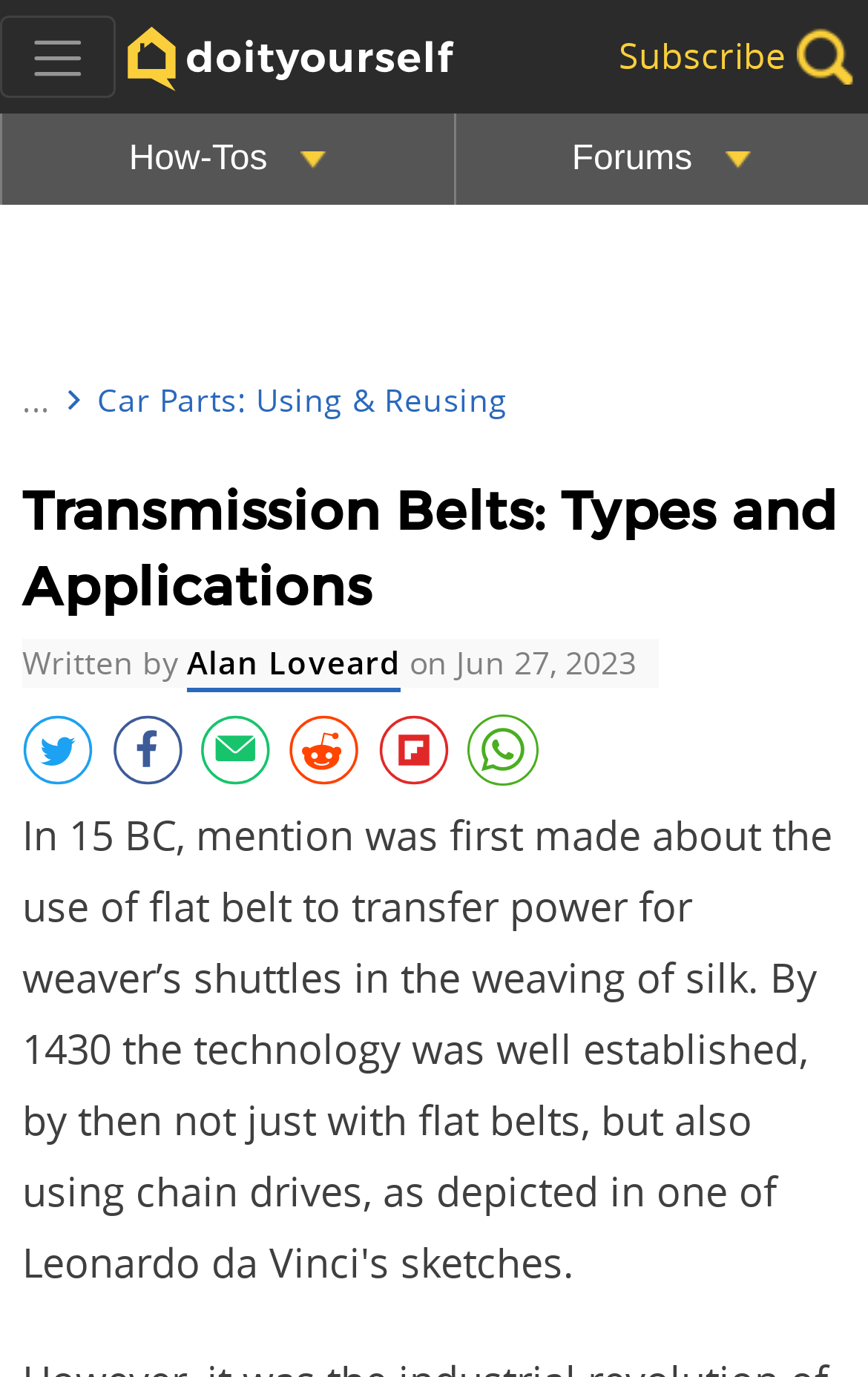Given the element description Terms of Service, specify the bounding box coordinates of the corresponding UI element in the format (top-left x, top-left y, bottom-right x, bottom-right y). All values must be between 0 and 1.

[0.0, 0.56, 0.641, 0.619]